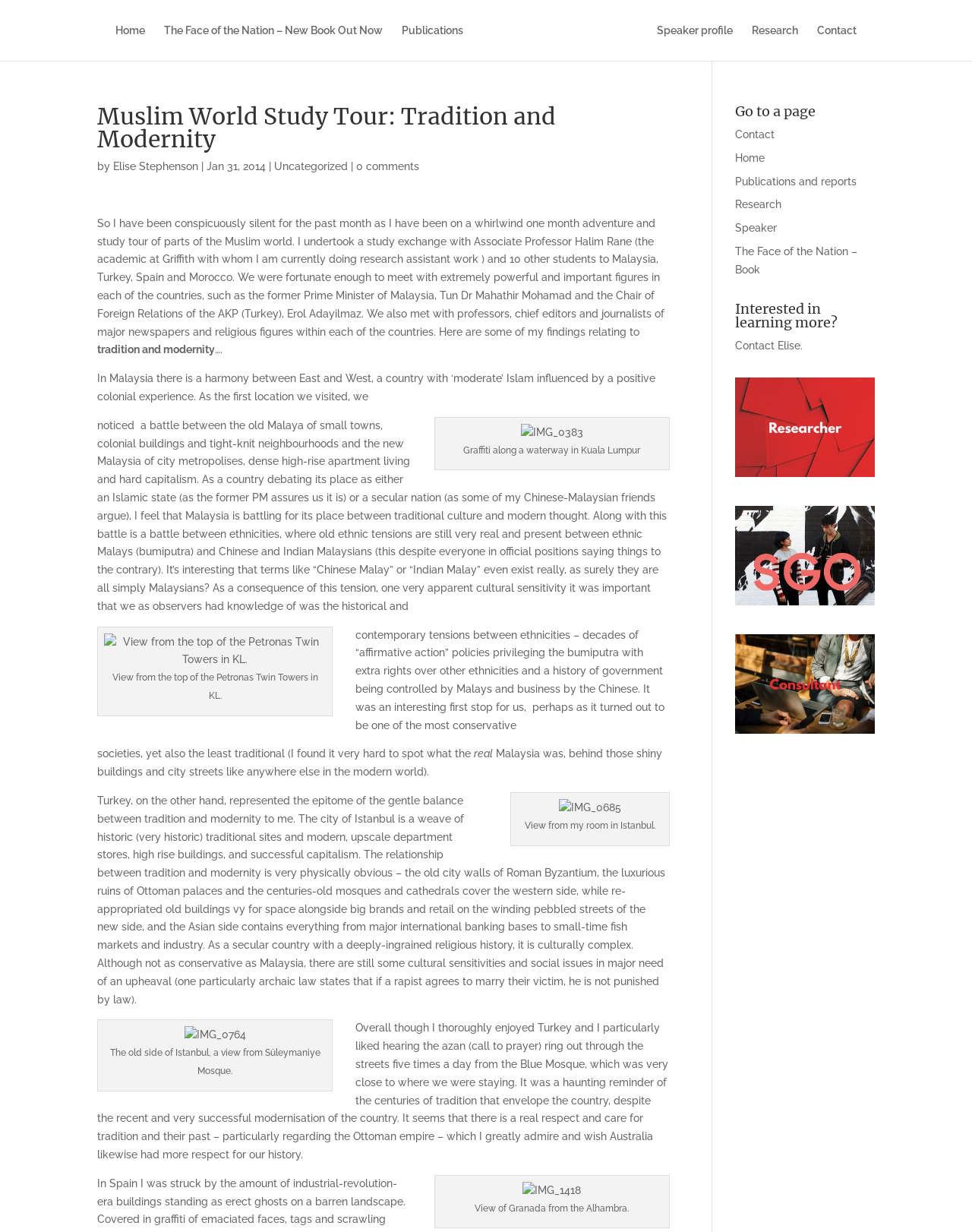Point out the bounding box coordinates of the section to click in order to follow this instruction: "Go to the 'Publications' page".

[0.413, 0.02, 0.476, 0.049]